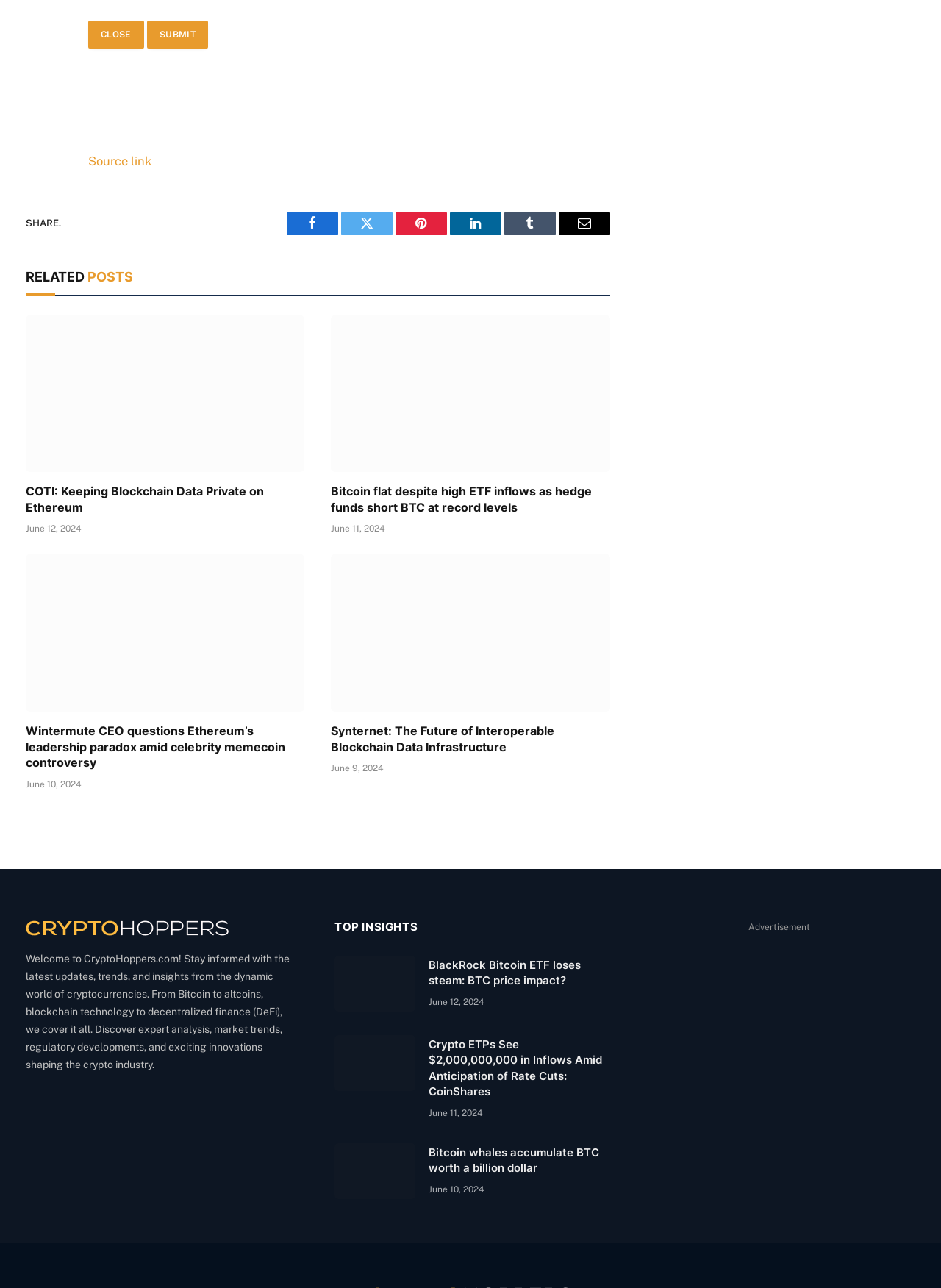Select the bounding box coordinates of the element I need to click to carry out the following instruction: "click the SUBMIT button".

[0.156, 0.016, 0.221, 0.038]